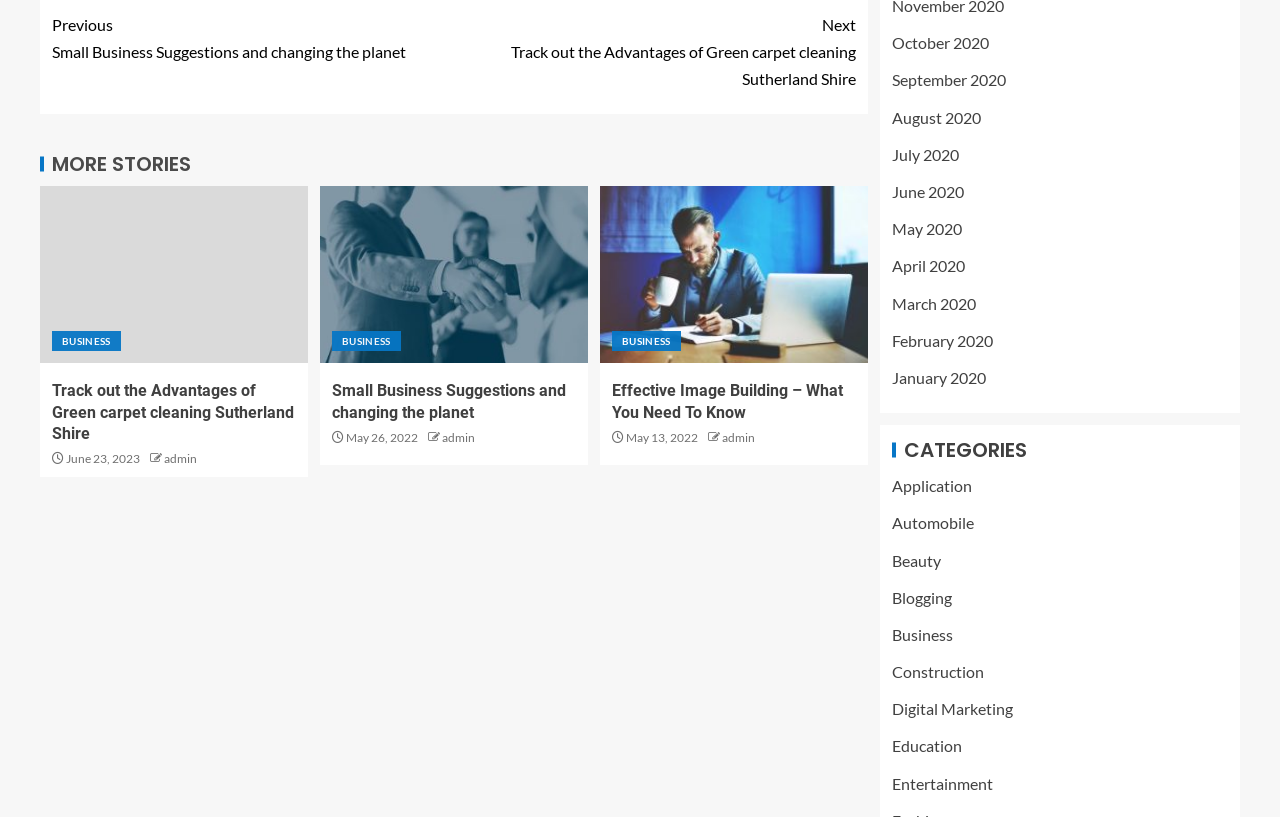Locate the bounding box coordinates of the area you need to click to fulfill this instruction: 'Contact United RPO'. The coordinates must be in the form of four float numbers ranging from 0 to 1: [left, top, right, bottom].

None